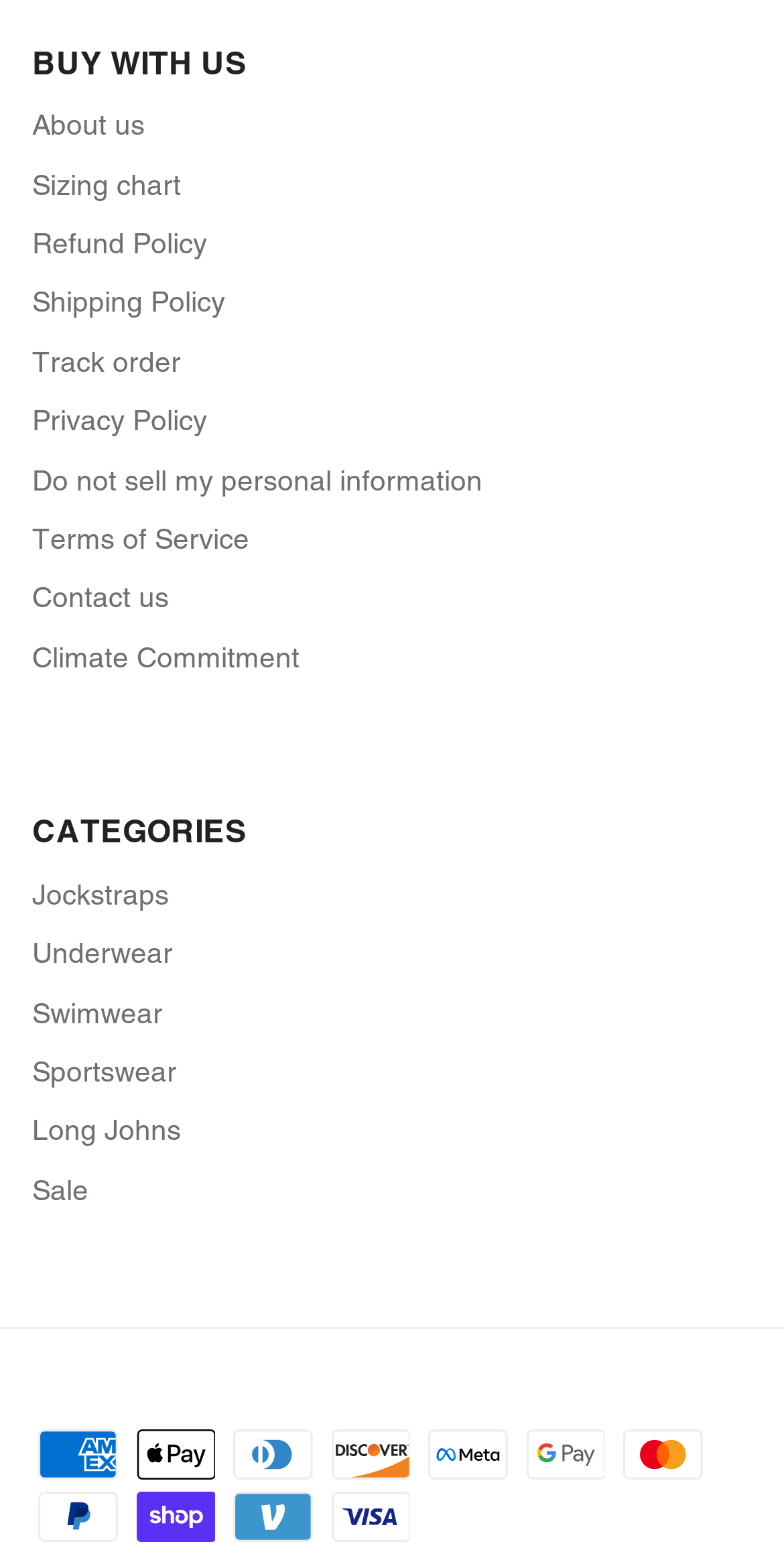Determine the bounding box coordinates for the UI element matching this description: "Jockstraps".

[0.041, 0.564, 0.215, 0.585]